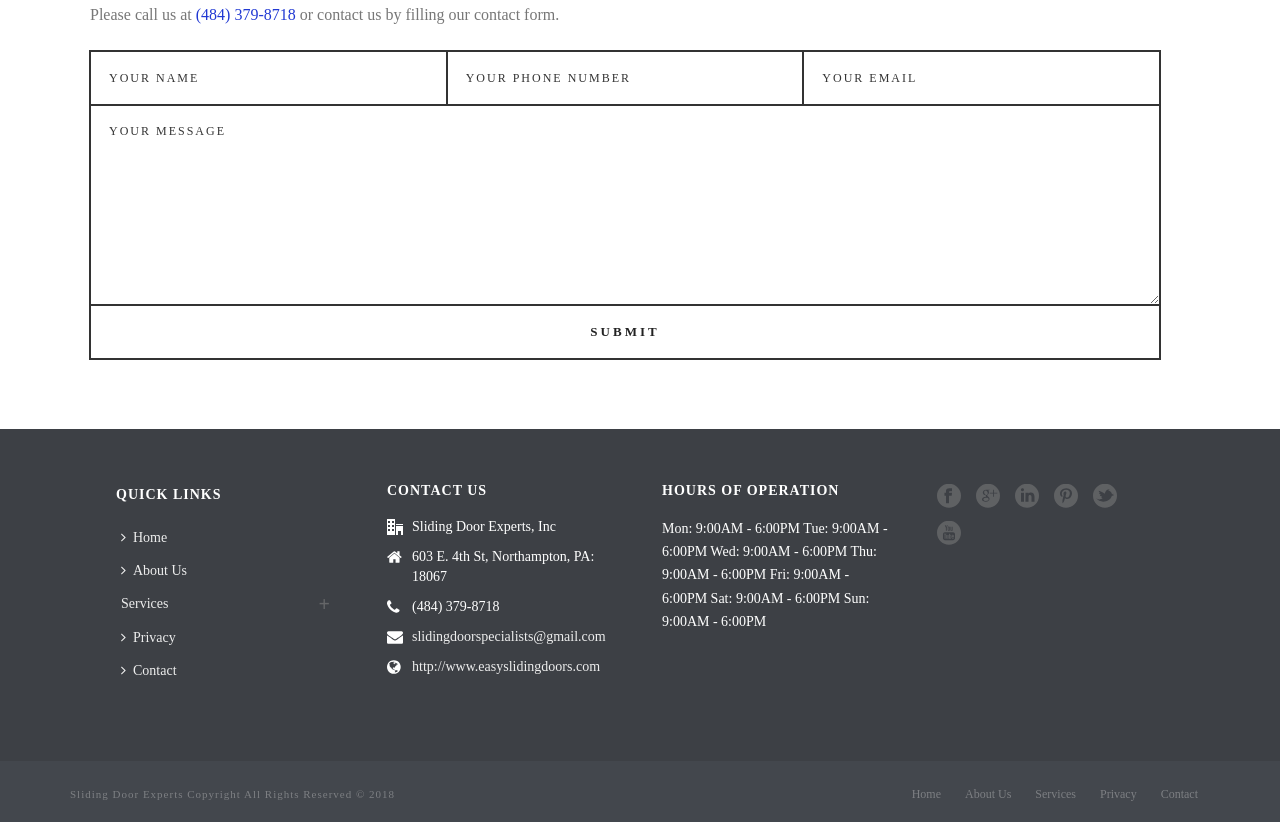Can you determine the bounding box coordinates of the area that needs to be clicked to fulfill the following instruction: "Click the SUBMIT button"?

[0.07, 0.371, 0.906, 0.436]